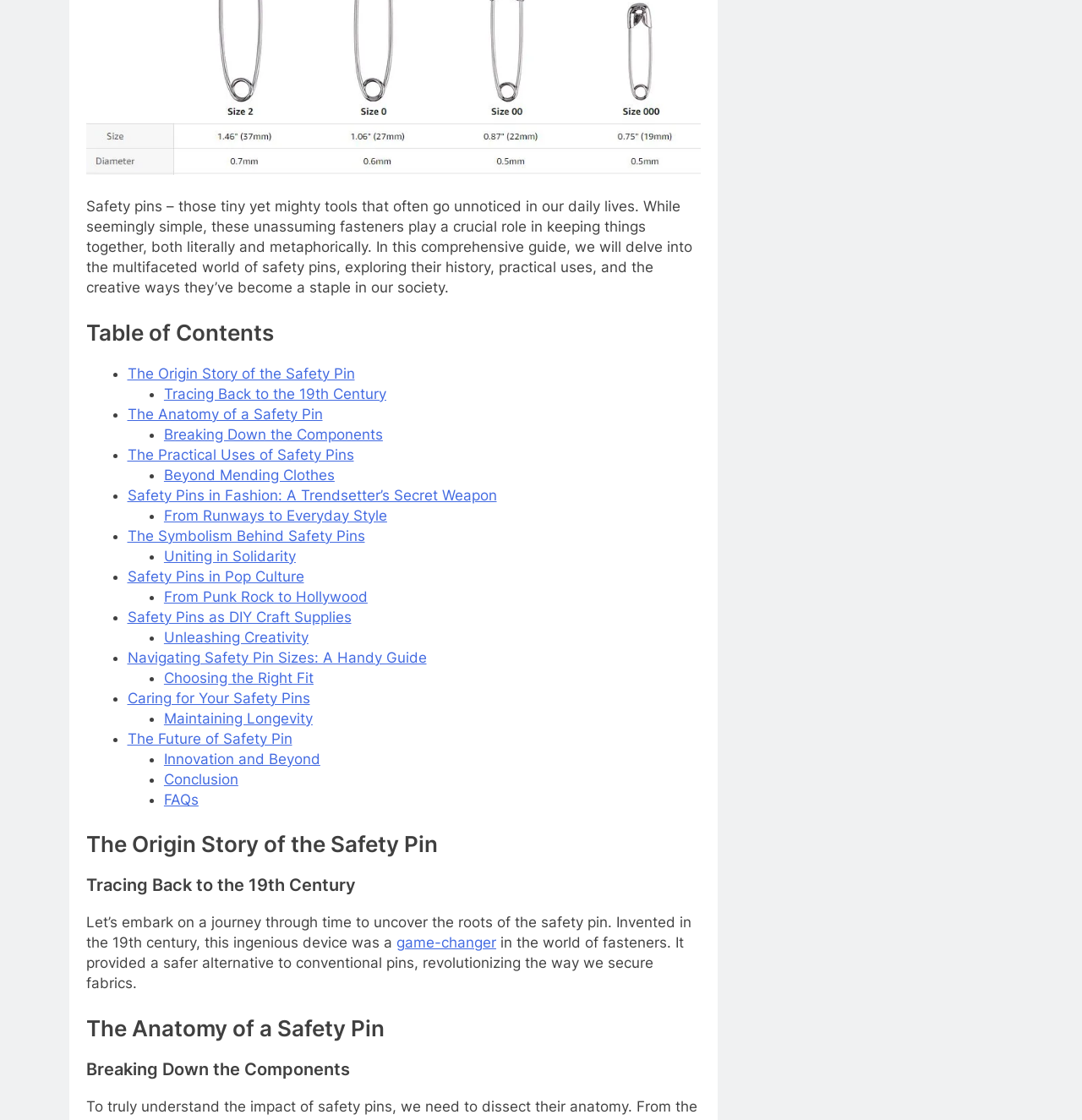Determine the bounding box for the UI element described here: "title="Tweet This Post"".

None